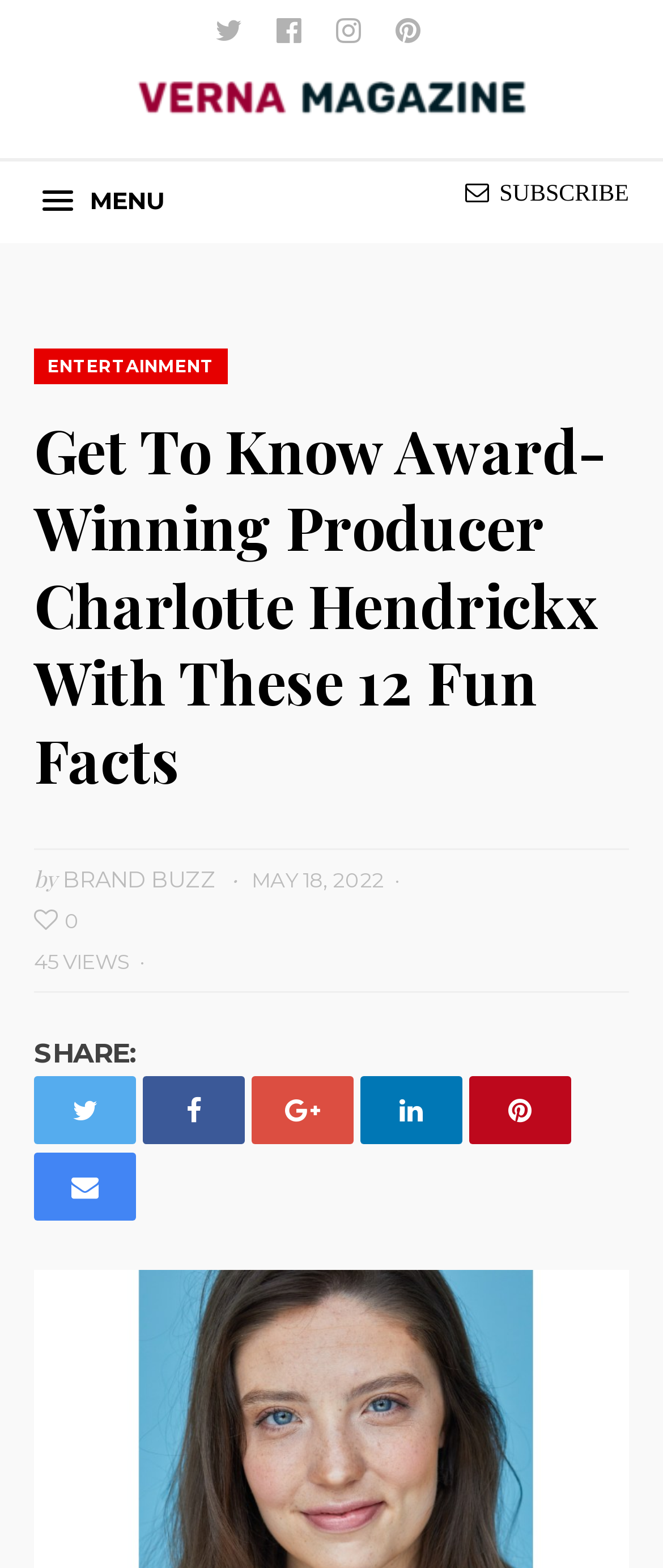Determine the bounding box coordinates of the region I should click to achieve the following instruction: "Read the article about ENTERTAINMENT". Ensure the bounding box coordinates are four float numbers between 0 and 1, i.e., [left, top, right, bottom].

[0.051, 0.222, 0.344, 0.245]